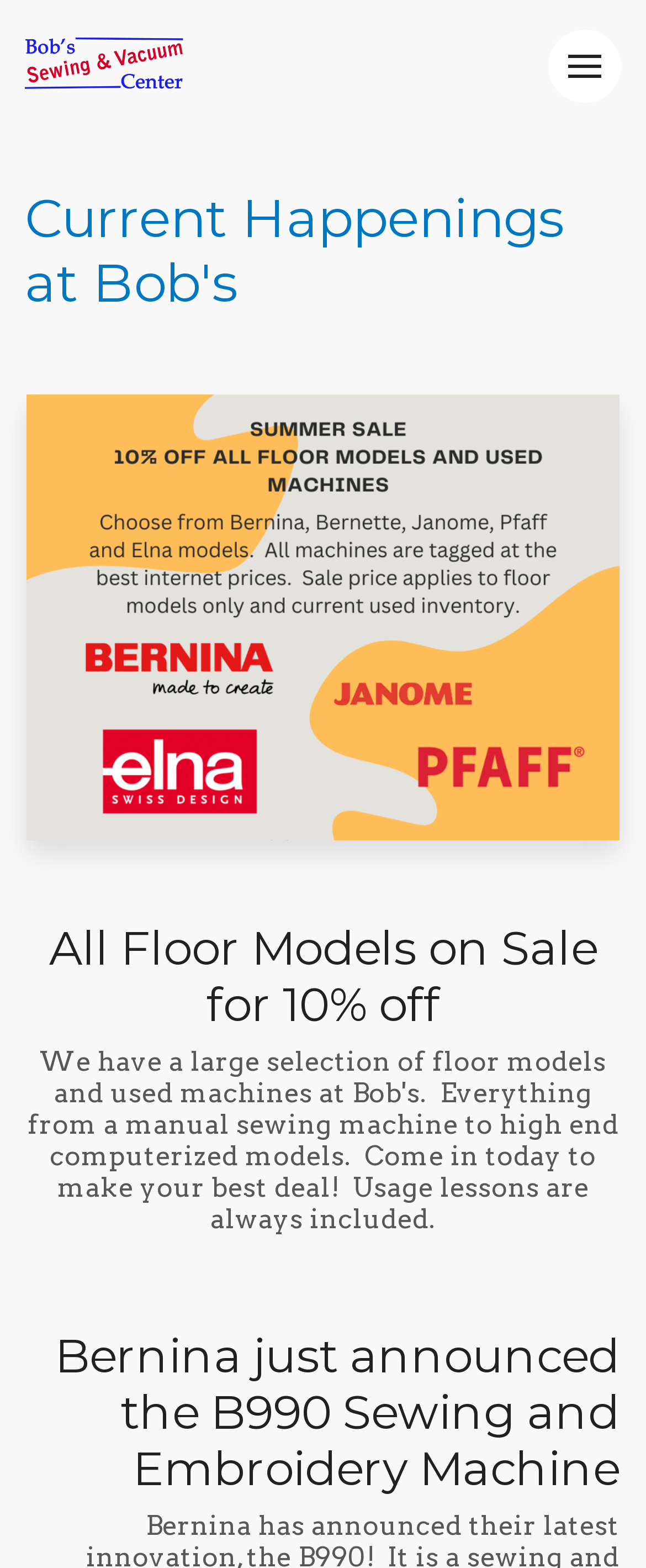Describe all the significant parts and information present on the webpage.

The webpage is about Bob's Sewing and Vacuum Centers, a family-owned business. At the top of the page, there is a header section with an image and a link. Below the header, there is a heading that reads "Current Happenings at Bob's". 

To the right of the heading, there is a large image that takes up most of the width of the page. Above the image, there is a link. 

Below the image, there is a heading that announces a sale, stating "All Floor Models on Sale for 10% off". Following this heading, there is a paragraph that describes the selection of floor models and used machines available at Bob's, including manual sewing machines and high-end computerized models. The paragraph also mentions that usage lessons are included.

Further down the page, there is another heading that announces the release of the Bernina B990 Sewing and Embroidery Machine.